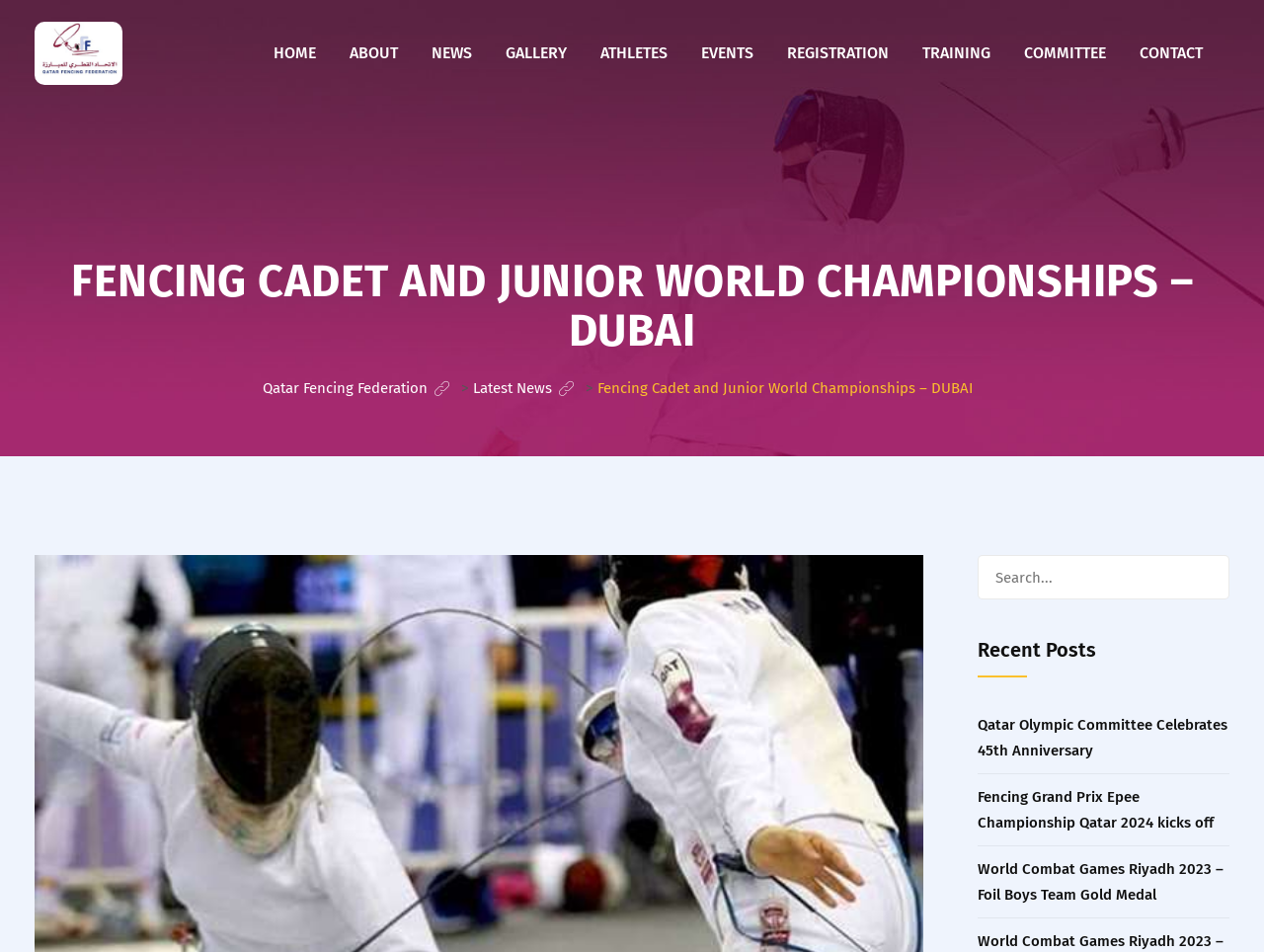Find the bounding box coordinates of the area that needs to be clicked in order to achieve the following instruction: "Go to Qatar Fencing Federation homepage". The coordinates should be specified as four float numbers between 0 and 1, i.e., [left, top, right, bottom].

[0.027, 0.046, 0.097, 0.064]